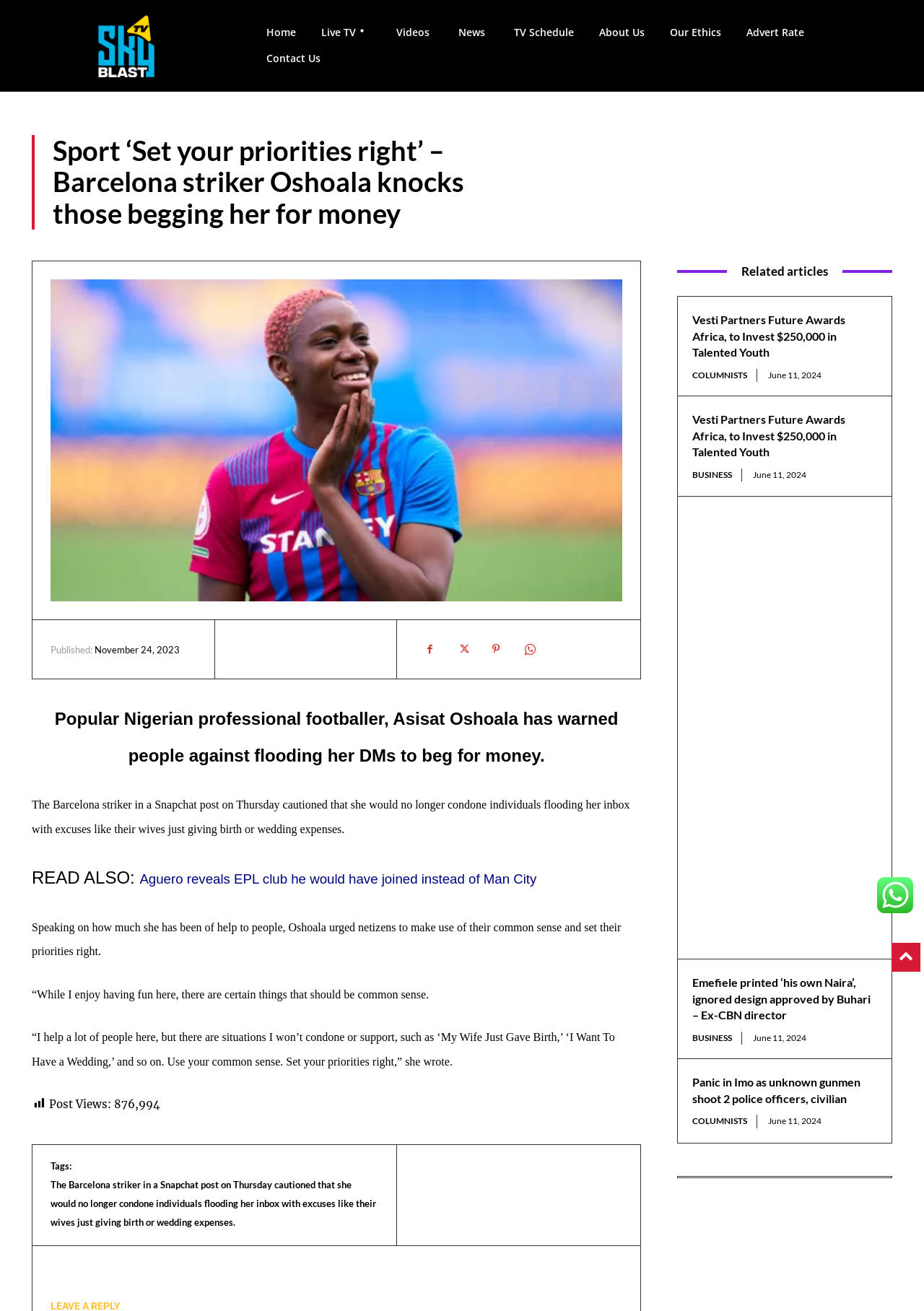Identify the bounding box coordinates of the clickable region necessary to fulfill the following instruction: "Click the 'Sports' link". The bounding box coordinates should be four float numbers between 0 and 1, i.e., [left, top, right, bottom].

[0.934, 0.163, 0.966, 0.174]